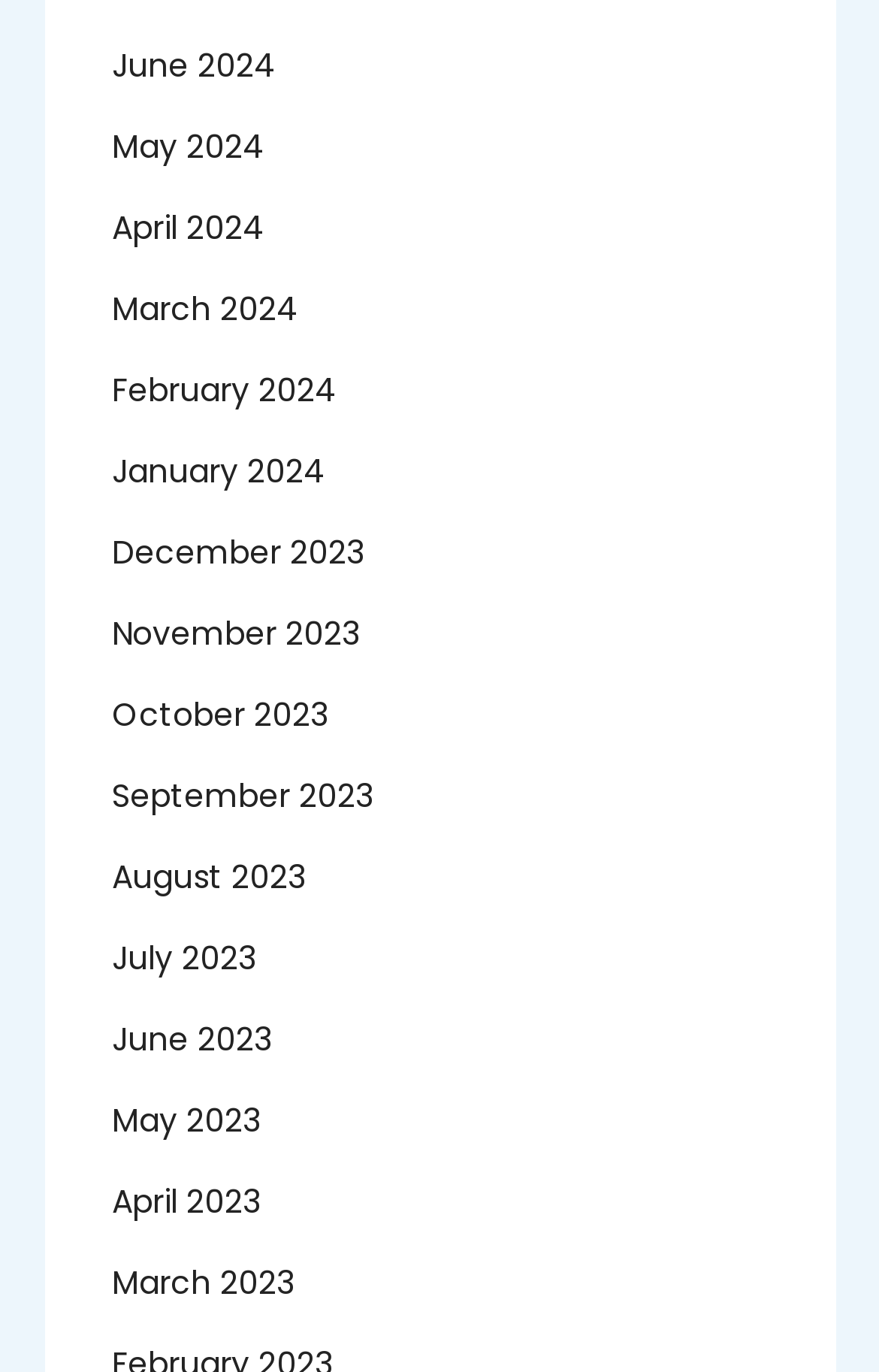Identify the bounding box coordinates of the specific part of the webpage to click to complete this instruction: "access February 2024".

[0.127, 0.262, 0.383, 0.305]